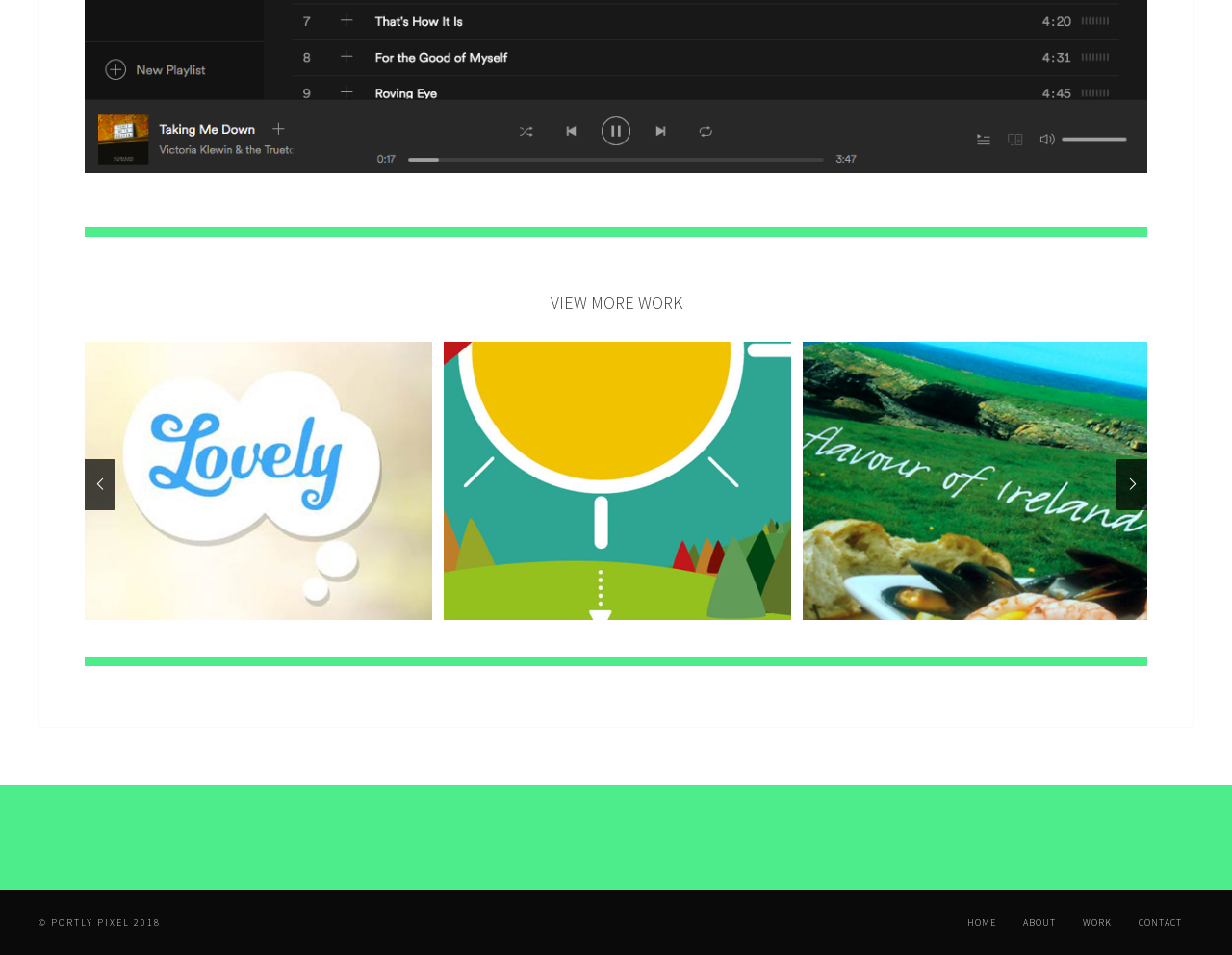Provide the bounding box coordinates of the UI element this sentence describes: "title="Tourism Ireland"".

[0.652, 0.358, 0.934, 0.65]